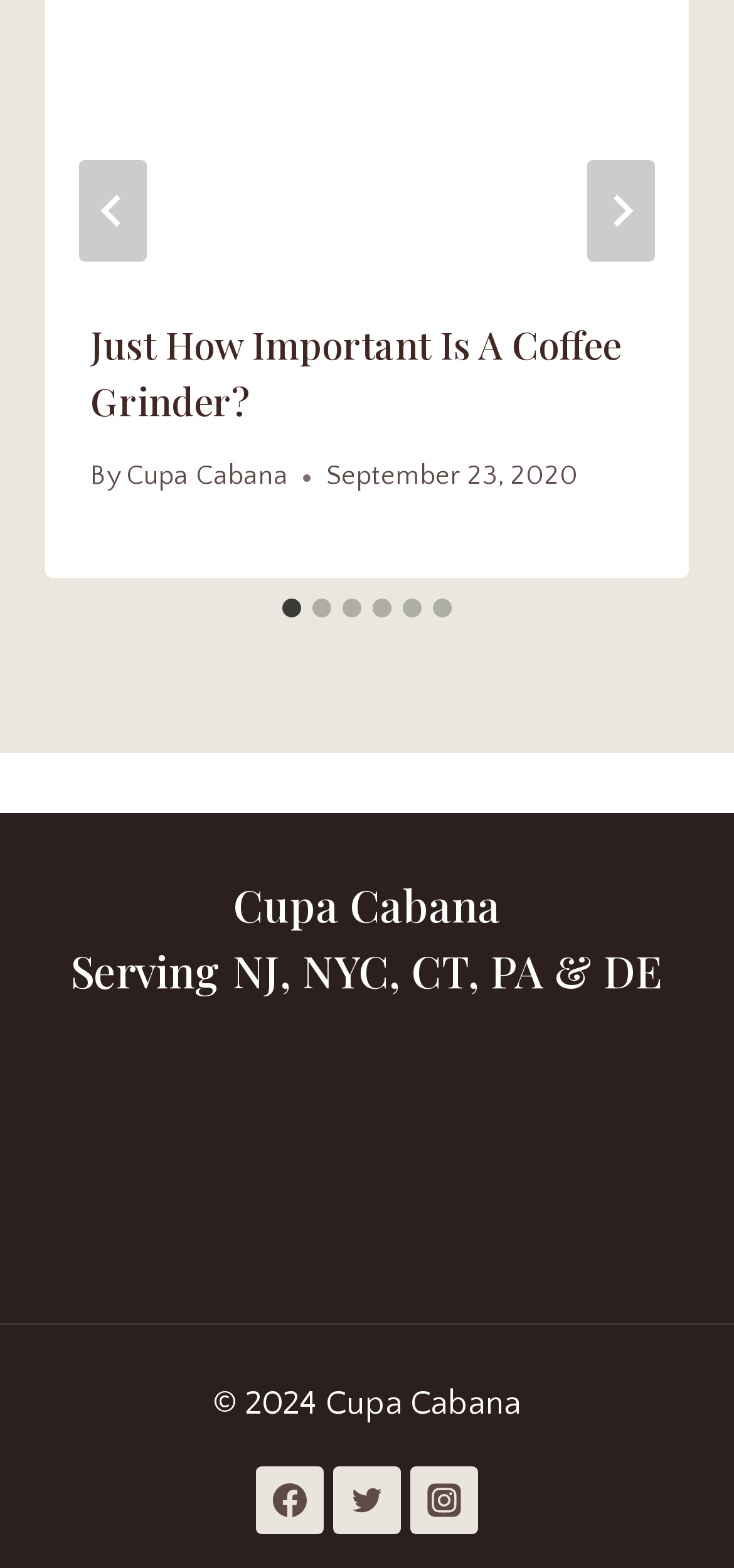Using the provided element description: "aria-label="Next"", determine the bounding box coordinates of the corresponding UI element in the screenshot.

[0.8, 0.101, 0.892, 0.166]